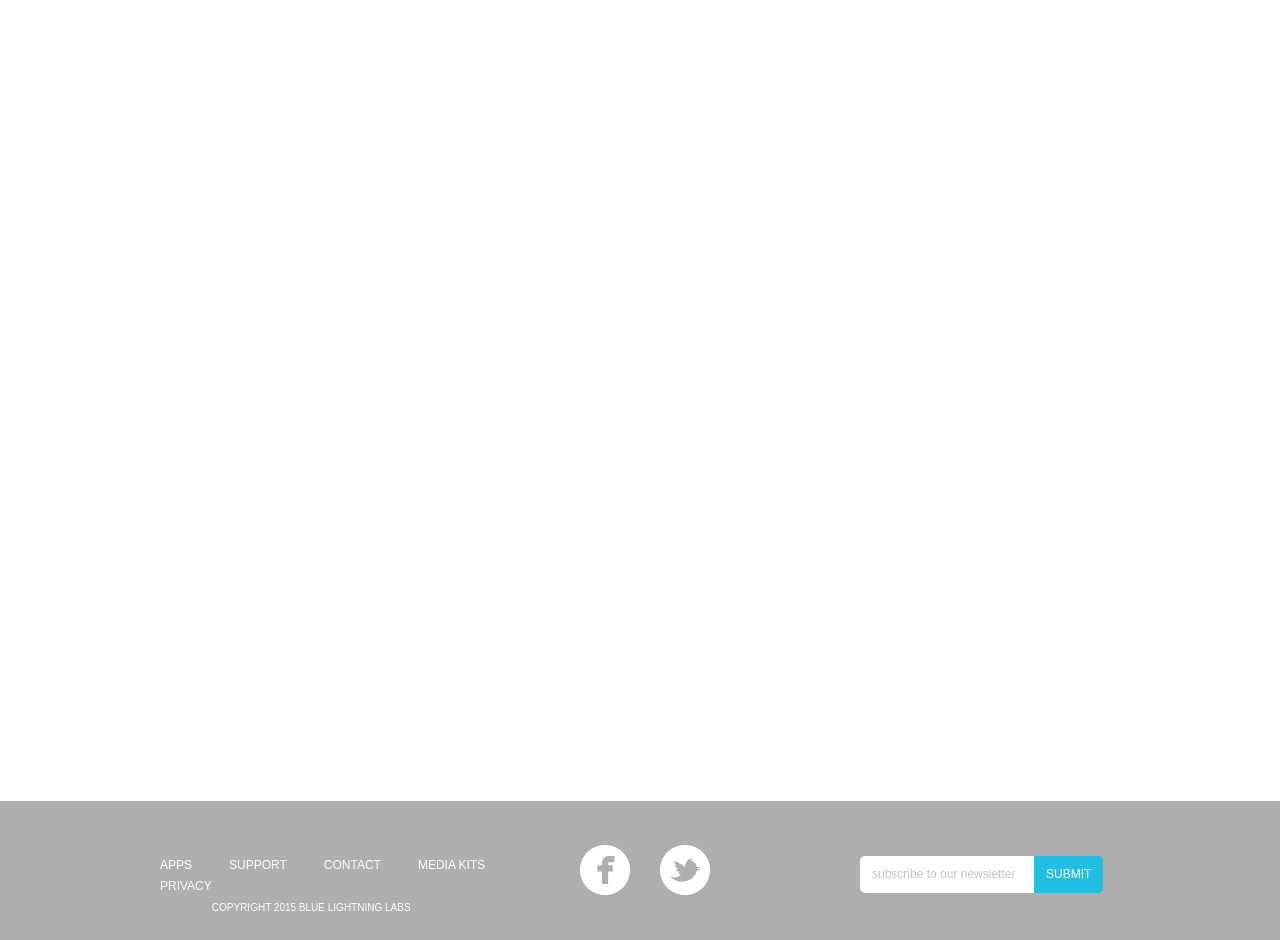Extract the bounding box for the UI element that matches this description: "Facebook".

[0.453, 0.899, 0.492, 0.952]